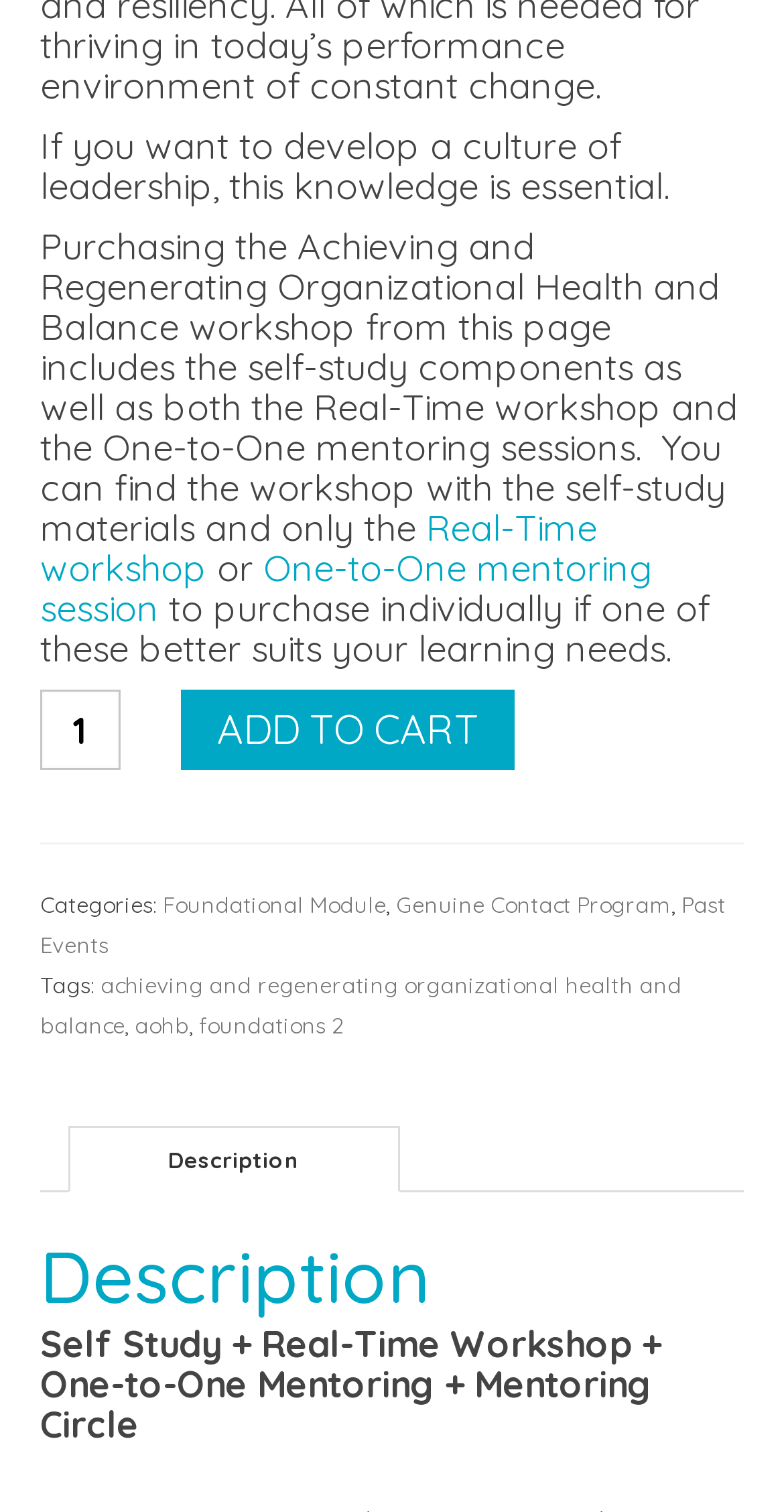What is the minimum quantity of the product that can be purchased?
Please give a well-detailed answer to the question.

The minimum quantity of the product that can be purchased can be found in the spinbutton element with the bounding box coordinates [0.051, 0.456, 0.154, 0.509], which has a valuemin of 1.